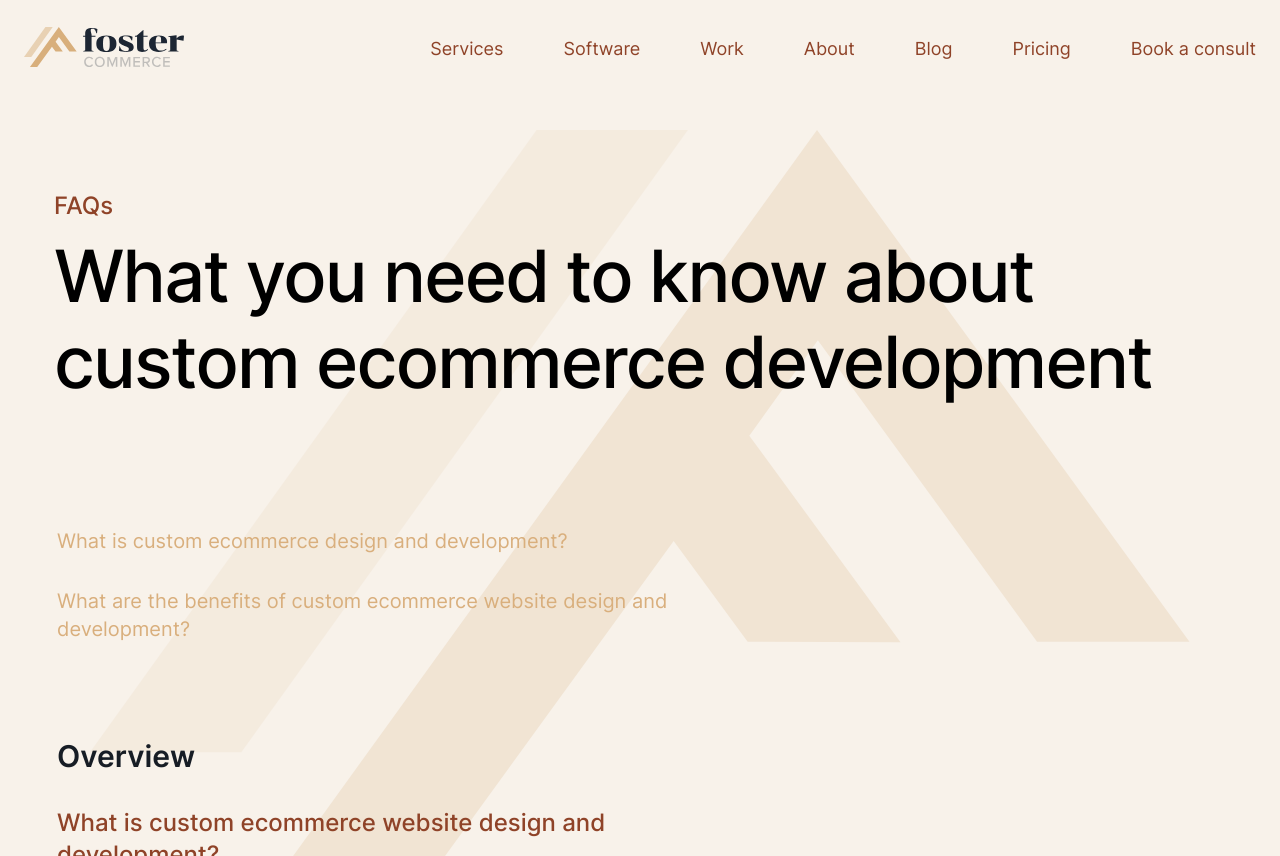Identify the bounding box coordinates of the region that needs to be clicked to carry out this instruction: "Book a consult". Provide these coordinates as four float numbers ranging from 0 to 1, i.e., [left, top, right, bottom].

[0.883, 0.043, 0.981, 0.074]